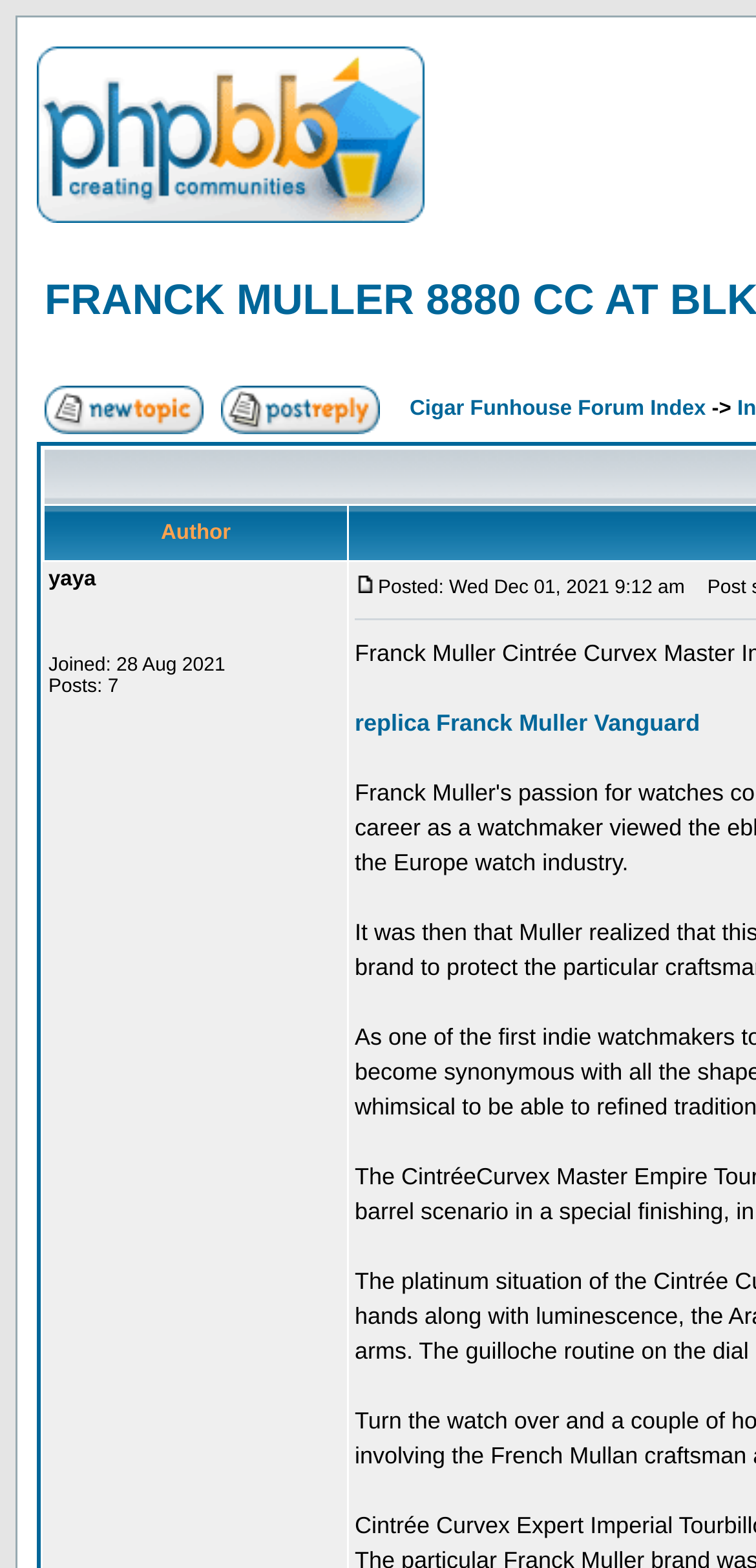Respond with a single word or phrase:
How many posts does the author have?

7